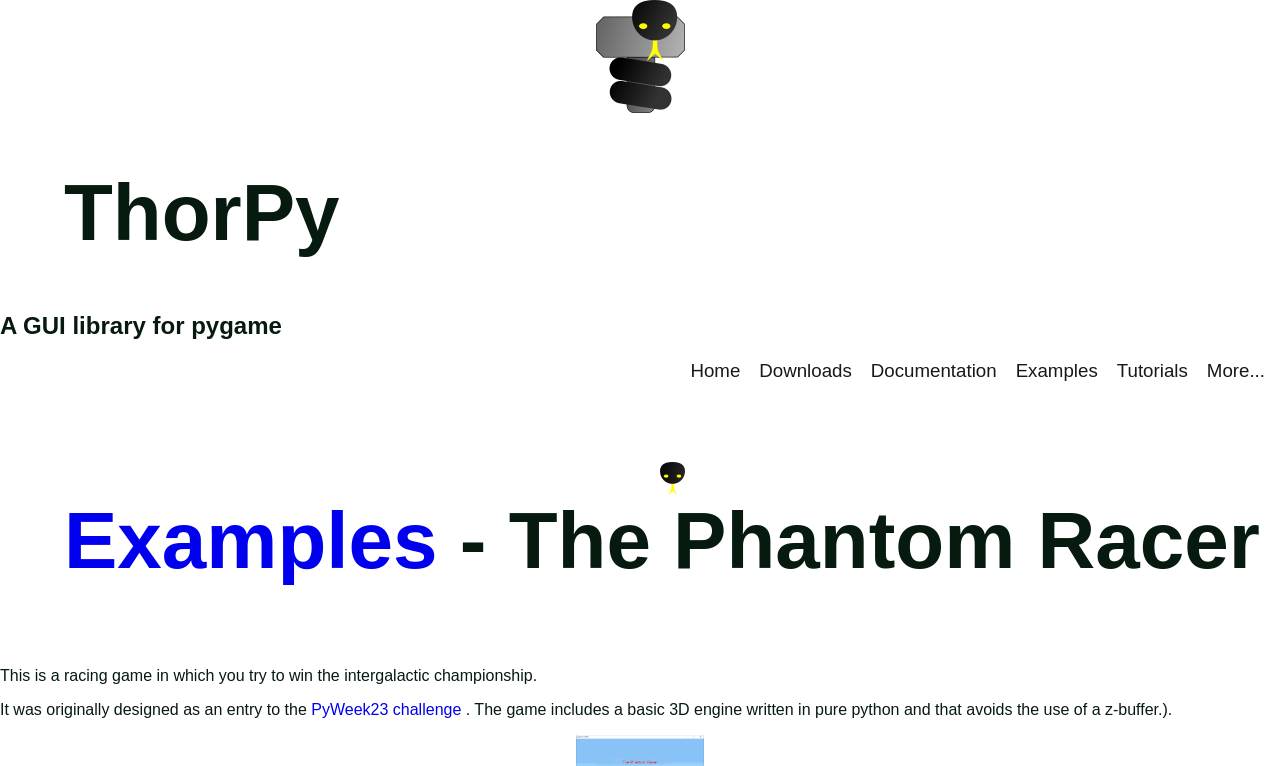Indicate the bounding box coordinates of the clickable region to achieve the following instruction: "read about PyWeek23 challenge."

[0.243, 0.915, 0.364, 0.937]